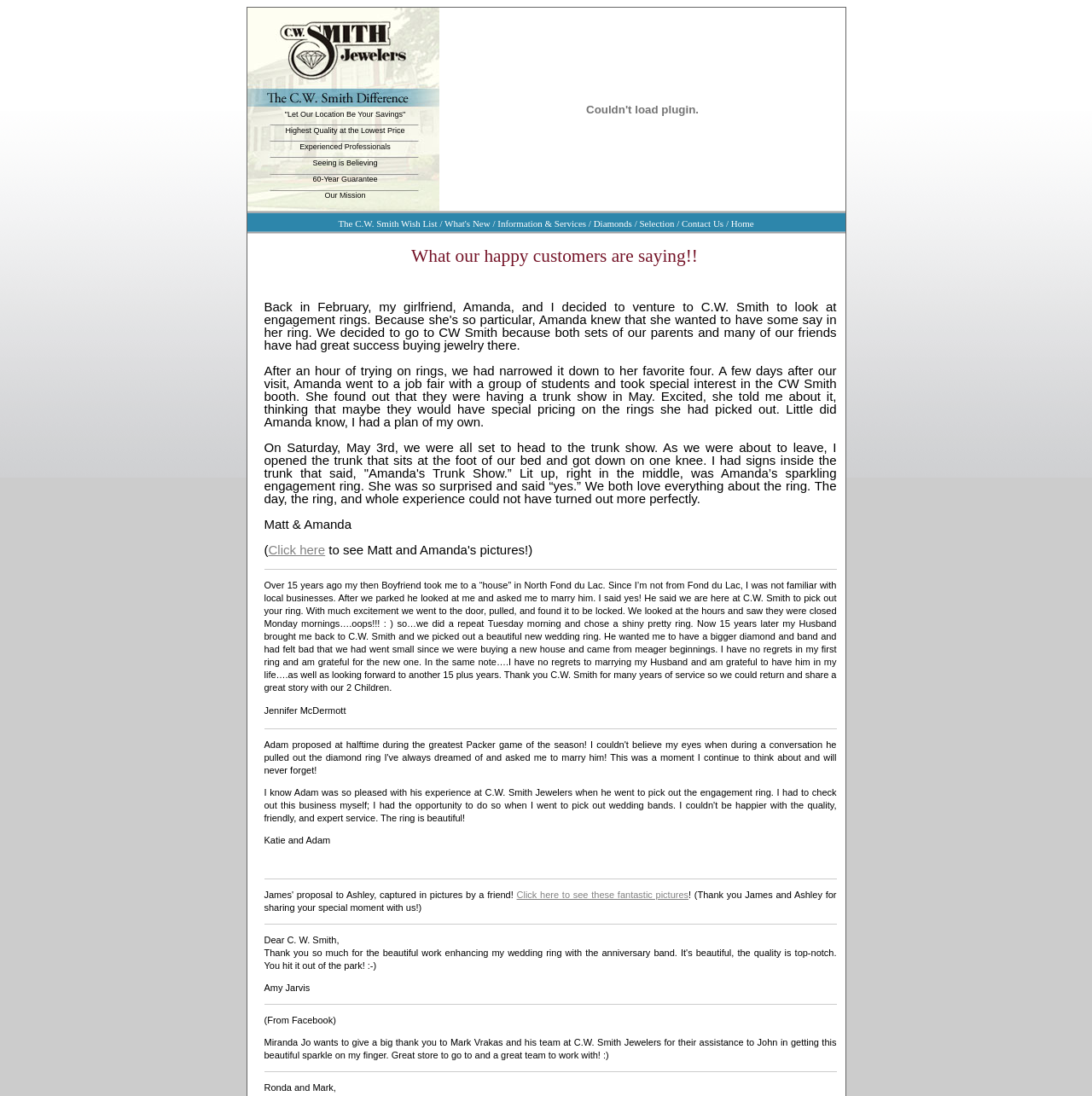Generate a detailed explanation of the webpage's features and information.

The webpage is about C.W. Smith Jewelers, a jewelry store that emphasizes its location as a key factor in providing high-quality products at the lowest prices. The page is divided into several sections. At the top, there is a banner with a heading that reads "Let Our Location Be Your Savings" followed by links to the store's mission, guarantee, and other descriptive phrases.

Below the banner, there is a navigation menu with links to various sections of the website, including "The C.W. Smith Wish List", "What's New", "Information & Services", "Diamonds", "Selection", "Contact Us", and "Home". Each link has an accompanying image.

Further down the page, there is a section dedicated to customer testimonials. The heading "What our happy customers are saying!!" is followed by a series of quotes and messages from satisfied customers, including Katie and Adam, Amy Jarvis, Miranda Jo, and Ronda and Mark. These quotes are separated by horizontal lines and are accompanied by links to click and view more.

Throughout the page, there are several images and icons, including a plugin object and embedded objects, which are not interactive. The overall layout of the page is organized, with clear headings and concise text, making it easy to navigate and read.